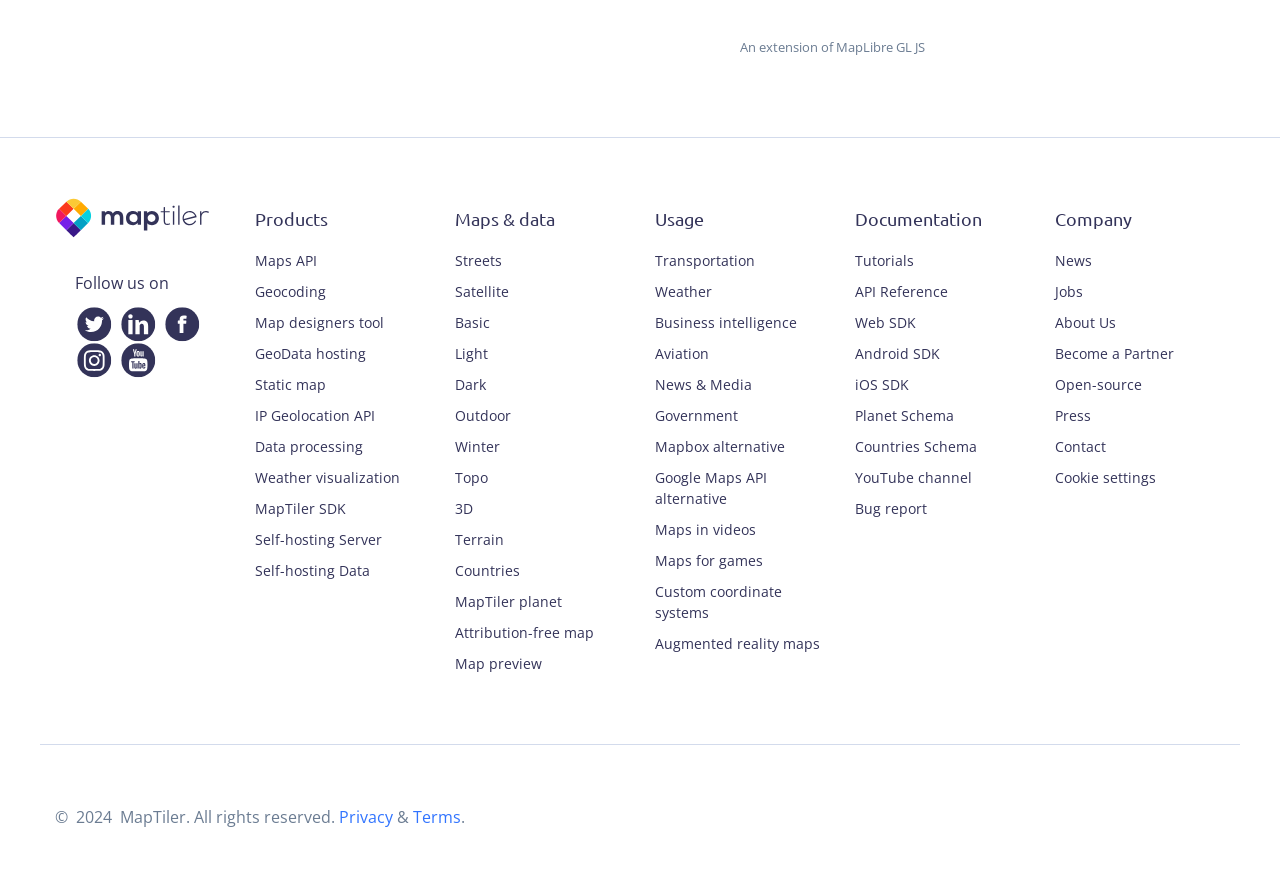Calculate the bounding box coordinates for the UI element based on the following description: "Mapbox alternative". Ensure the coordinates are four float numbers between 0 and 1, i.e., [left, top, right, bottom].

[0.512, 0.49, 0.645, 0.514]